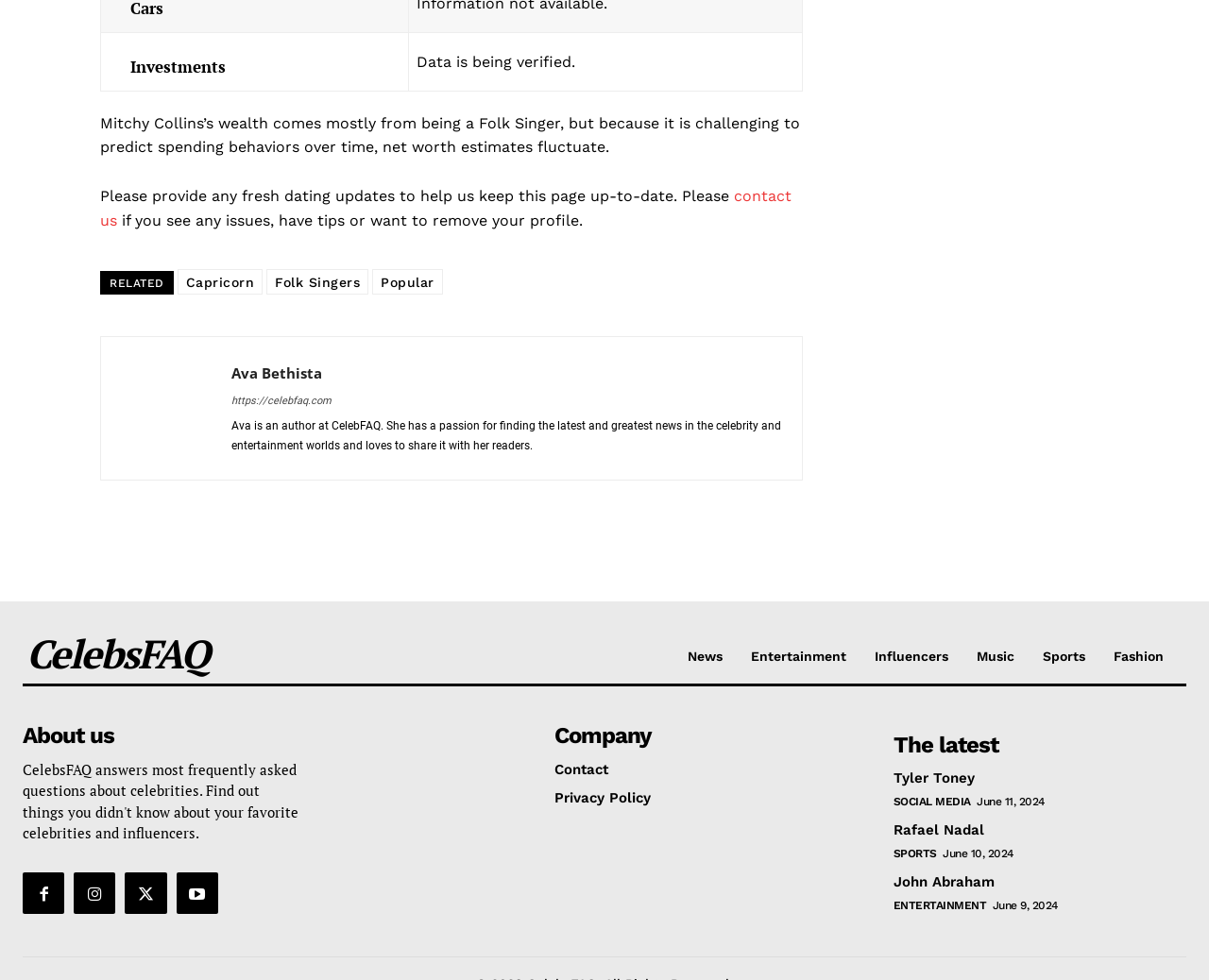What is the category of the article about John Abraham?
Can you provide a detailed and comprehensive answer to the question?

The webpage mentions a link 'ENTERTAINMENT' near the heading 'John Abraham', which indicates that the article about John Abraham is categorized under Entertainment.